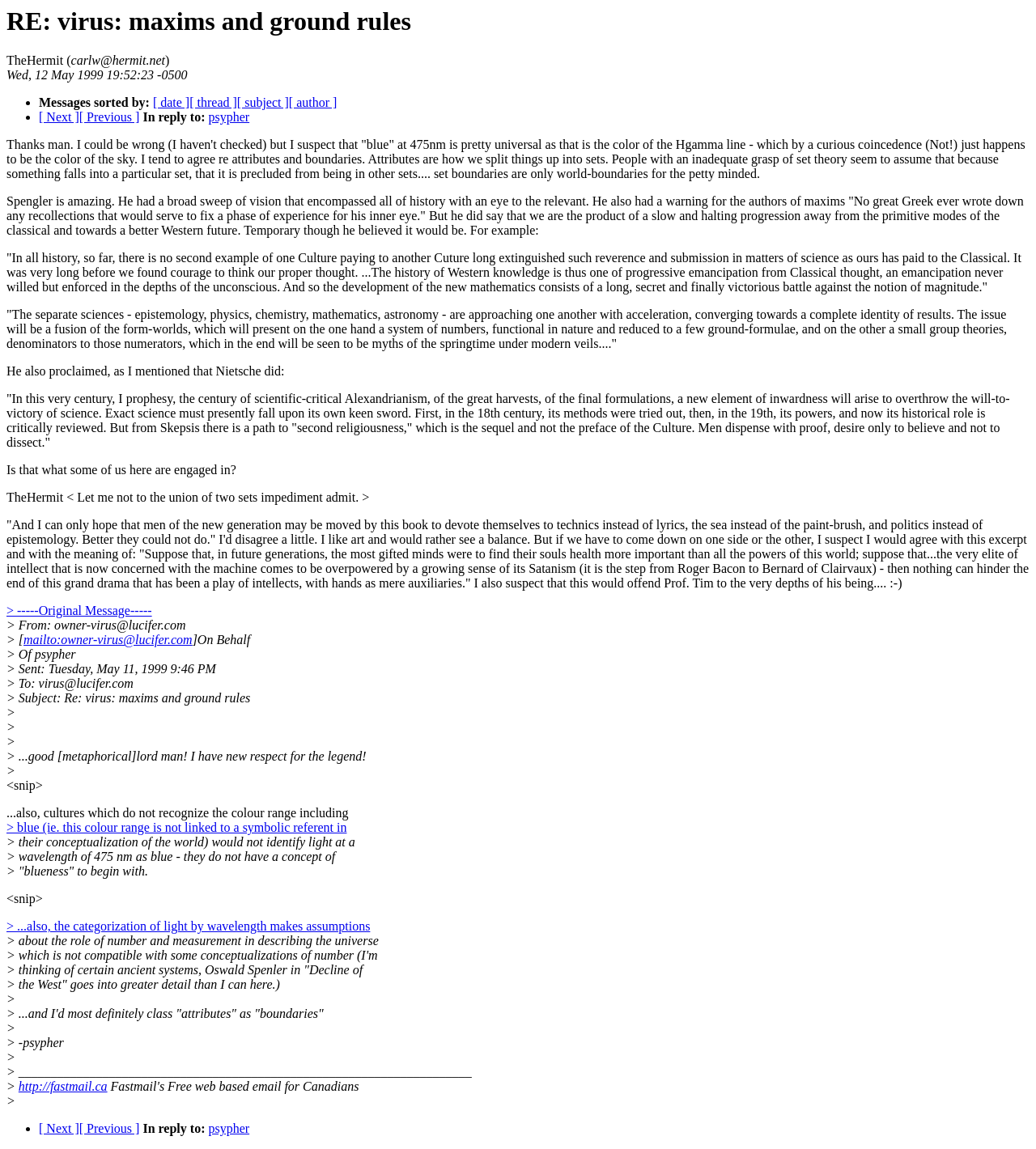Generate a thorough caption detailing the webpage content.

This webpage appears to be an archived email thread or online forum discussion. At the top, there is a heading that reads "RE: virus: maxims and ground rules" and is followed by the sender's information, including their name and email address.

Below the heading, there are several paragraphs of text that discuss various topics, including the concept of "blue" in different cultures, the role of number and measurement in describing the universe, and the categorization of light by wavelength. The text is interspersed with quotes from Oswald Spengler's book "Decline of the West".

To the right of the text, there are several links, including "Next" and "Previous" buttons, which suggest that this is part of a larger thread or conversation. There are also links to reply to the message and to view the original message.

Throughout the page, there are several instances of text that appear to be quotes or responses to previous messages, indicated by the ">" symbol. These quotes are often followed by the name of the person who wrote the original message, such as "psypher".

At the bottom of the page, there is a horizontal line and a link to a website, "http://fastmail.ca". There are also several more links to navigate the thread, including "Next" and "Previous" buttons.